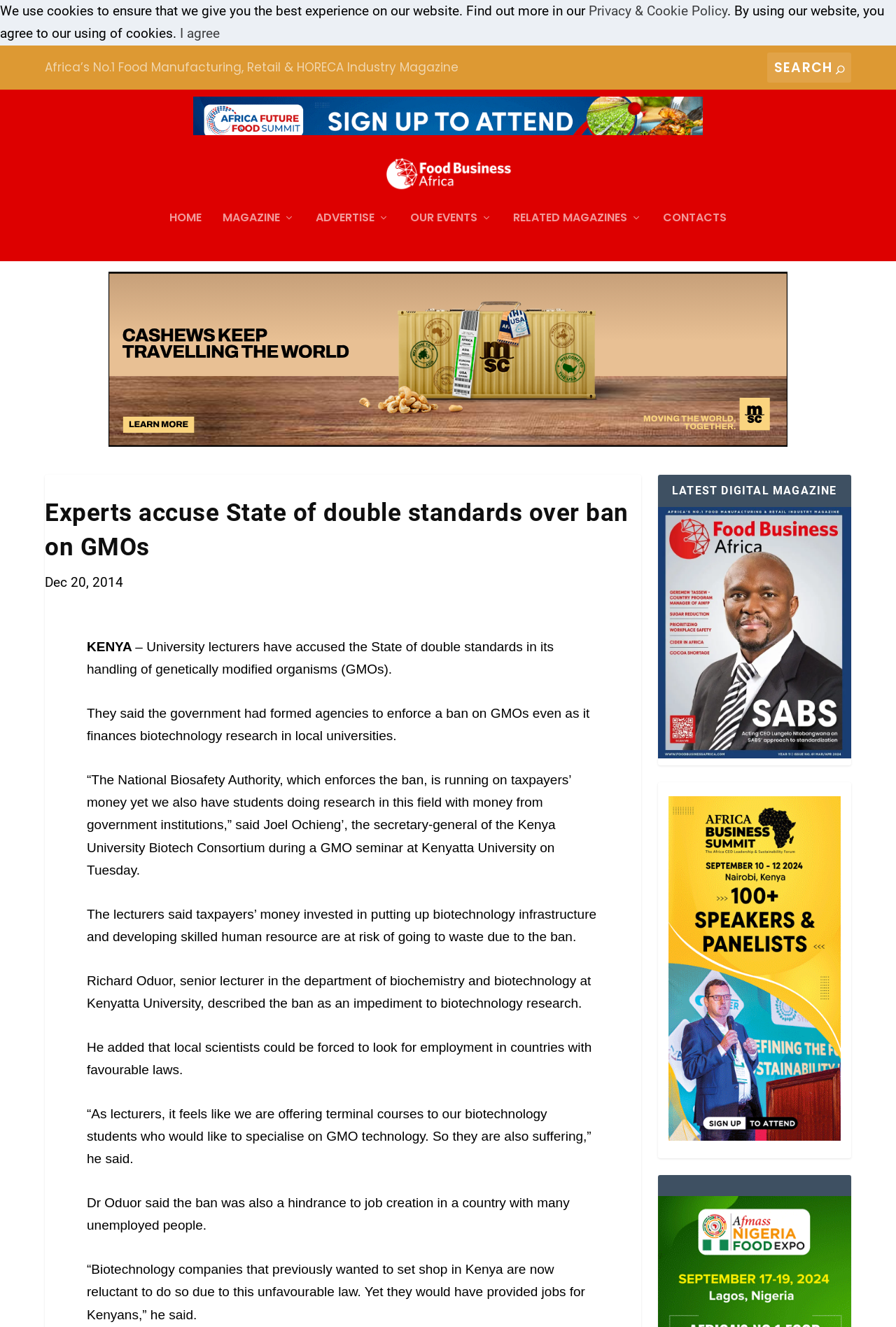Can you extract the headline from the webpage for me?

Experts accuse State of double standards over ban on GMOs